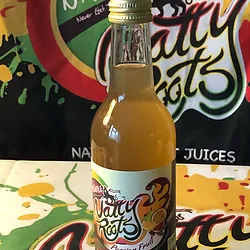What is the theme of the brand's identity?
Refer to the image and provide a one-word or short phrase answer.

Natural ingredients and vitality